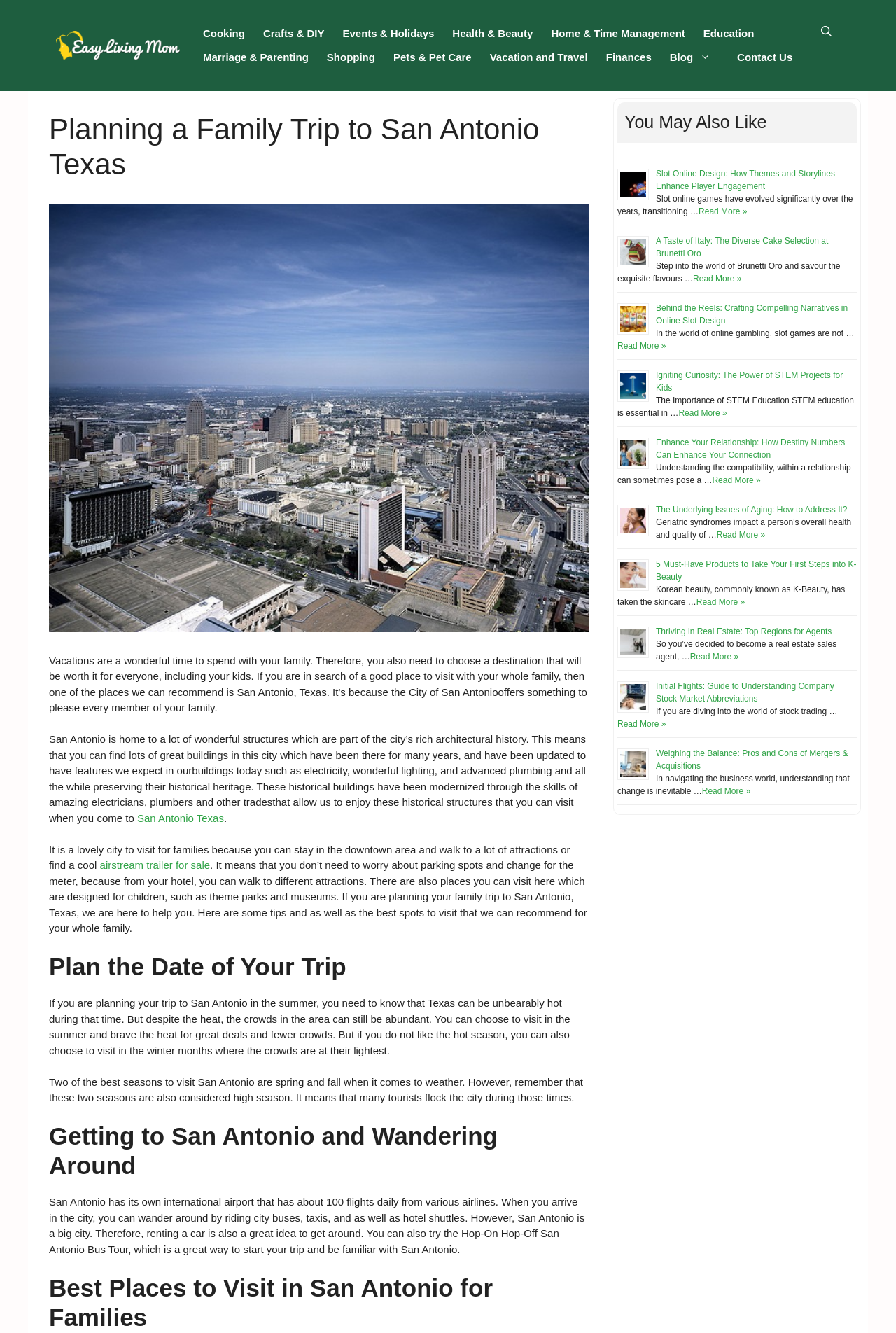Could you specify the bounding box coordinates for the clickable section to complete the following instruction: "Learn about 'Igniting Curiosity: The Power of STEM Projects for Kids'"?

[0.689, 0.277, 0.956, 0.295]